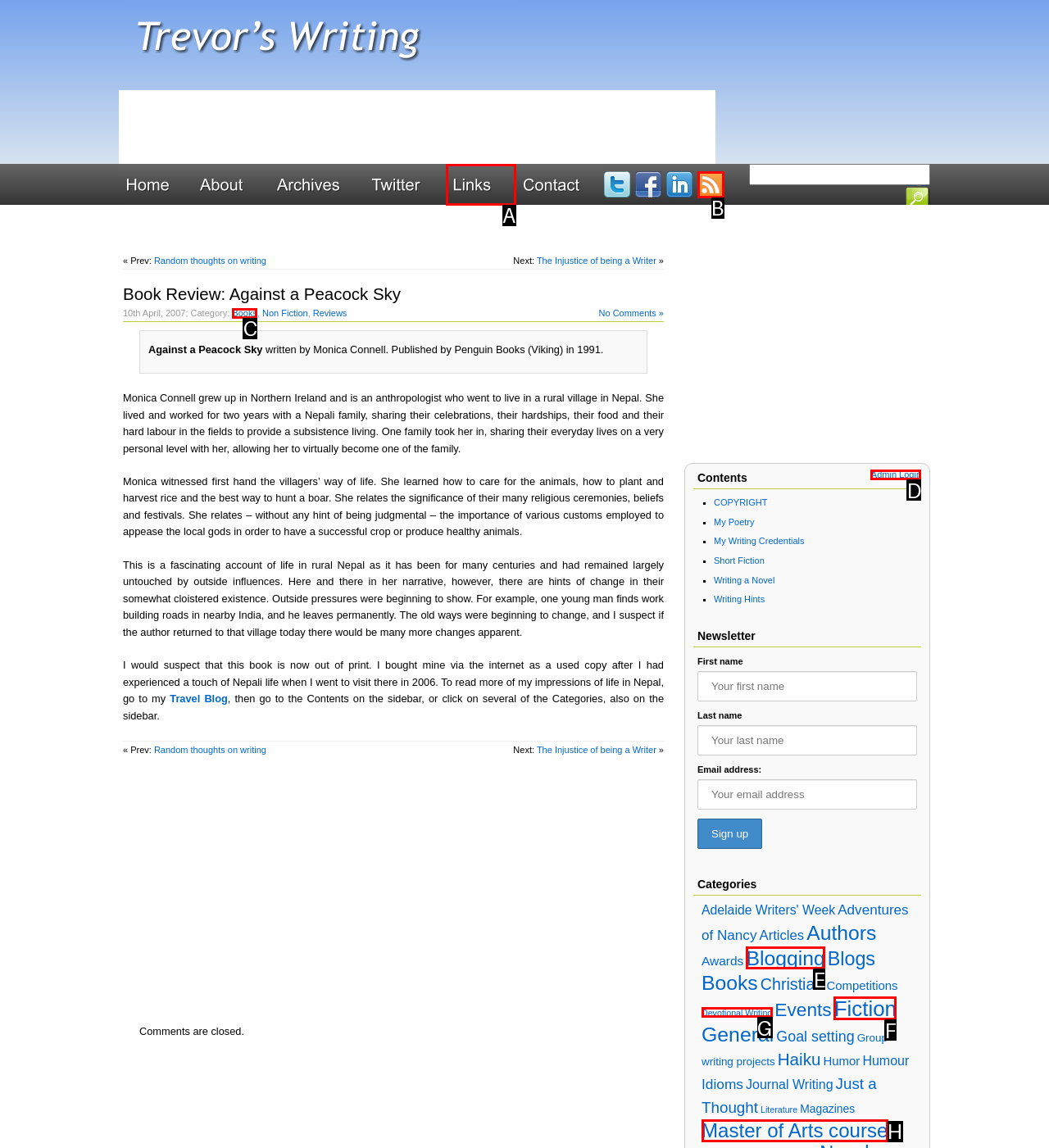Tell me which letter I should select to achieve the following goal: Login as admin
Answer with the corresponding letter from the provided options directly.

D